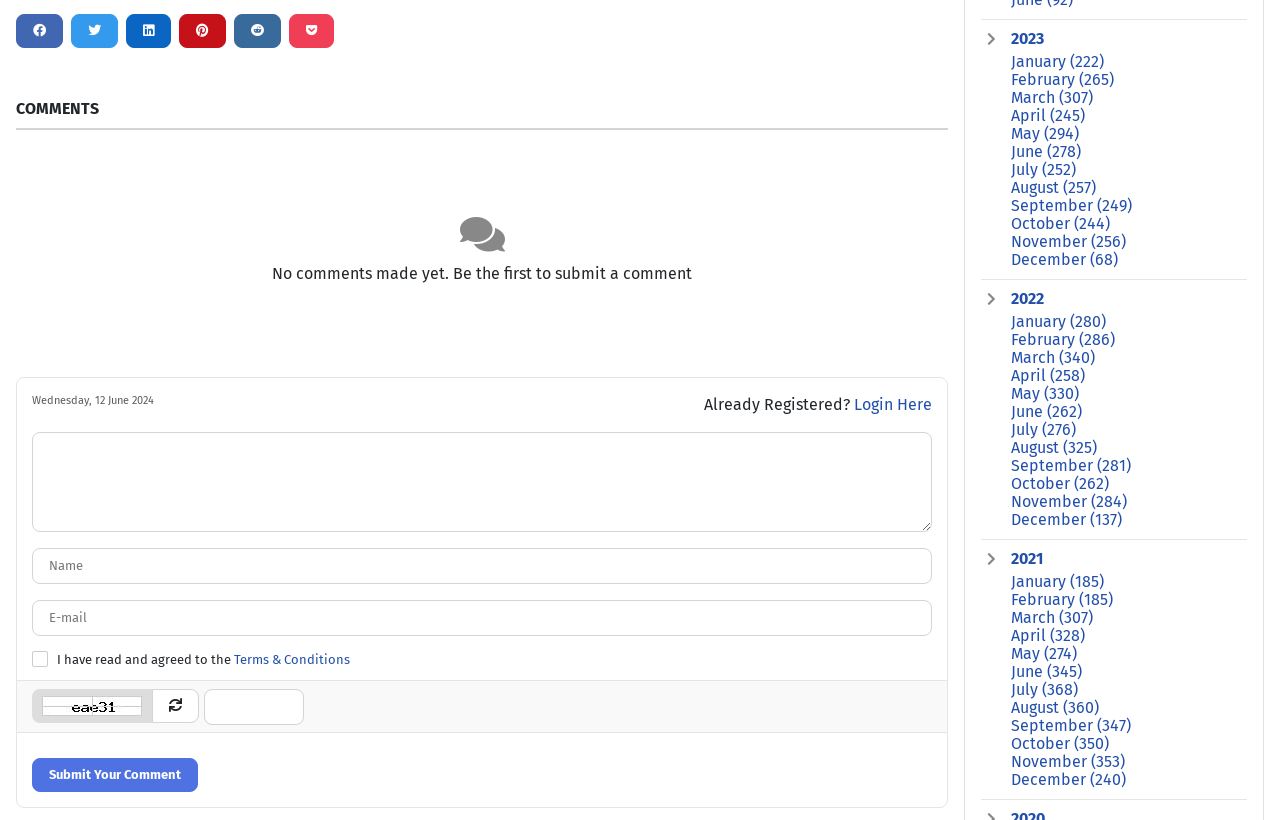Please find the bounding box coordinates (top-left x, top-left y, bottom-right x, bottom-right y) in the screenshot for the UI element described as follows: name="comment"

[0.025, 0.527, 0.728, 0.648]